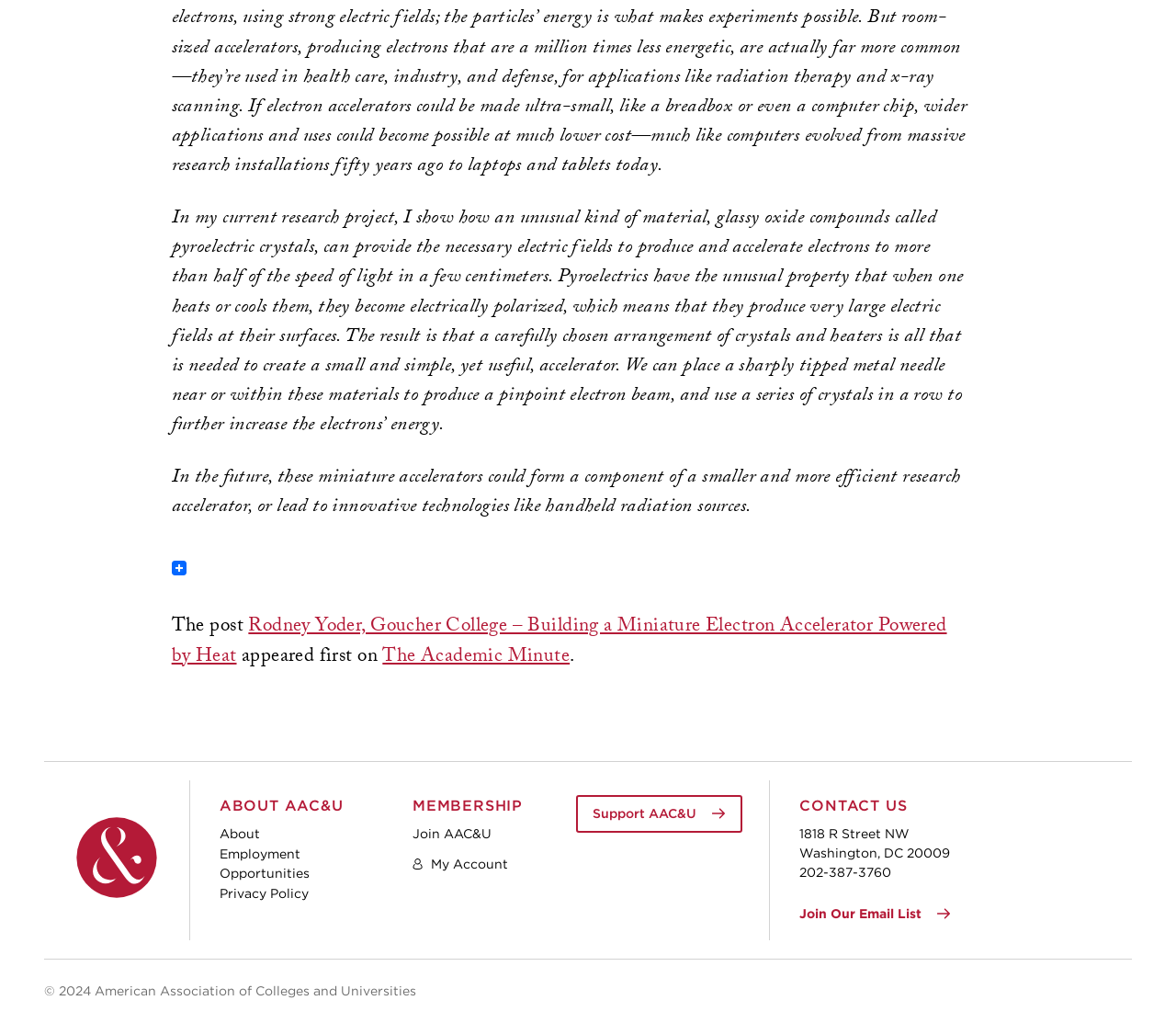Locate the bounding box coordinates of the area you need to click to fulfill this instruction: 'Check out Six Pack Coverage'. The coordinates must be in the form of four float numbers ranging from 0 to 1: [left, top, right, bottom].

None